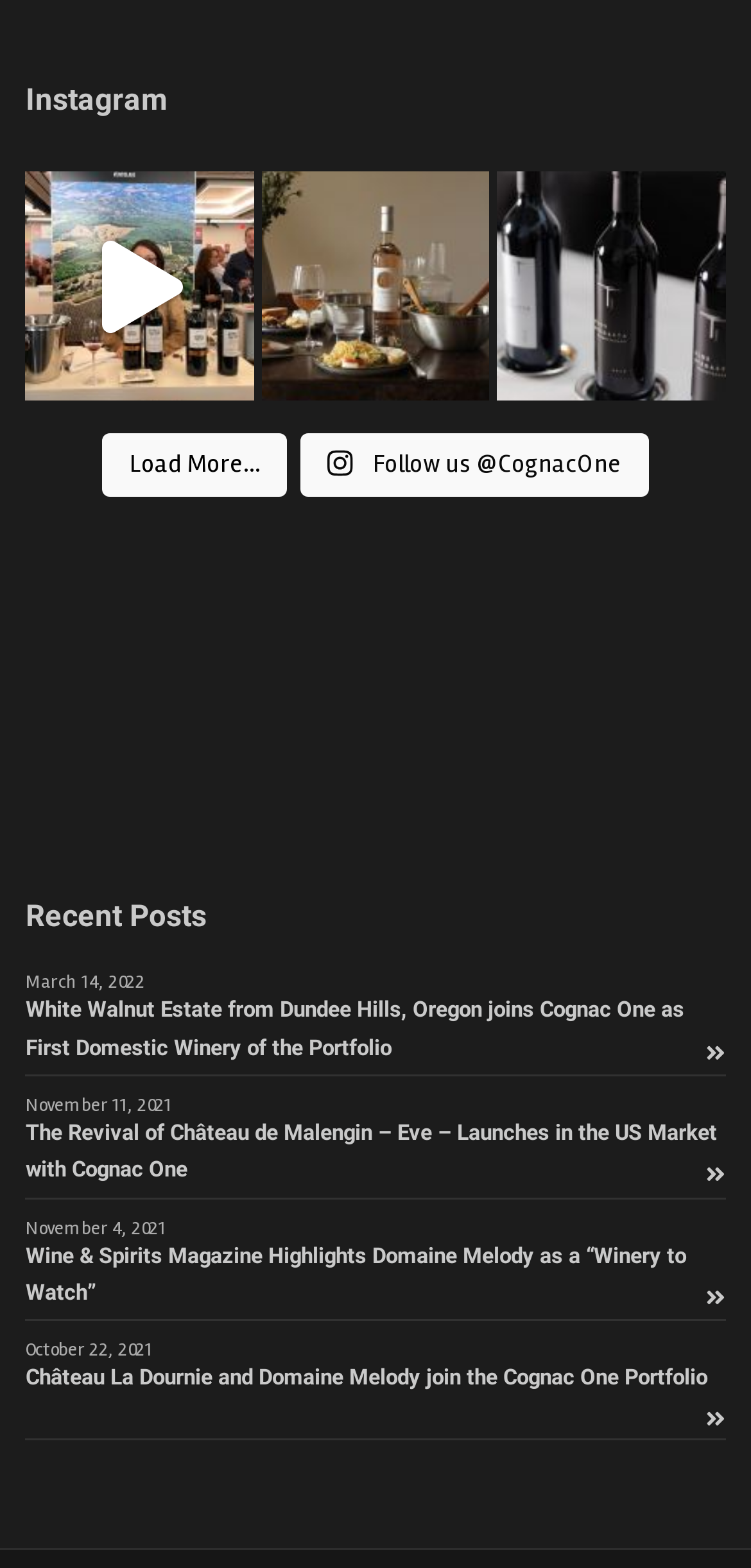How many wineries were featured in the Great Wines World tasting?
Examine the image closely and answer the question with as much detail as possible.

The answer can be found in the first link on the webpage, which describes the Great Wines World tasting event and mentions that it featured over 300 wineries from around the globe.